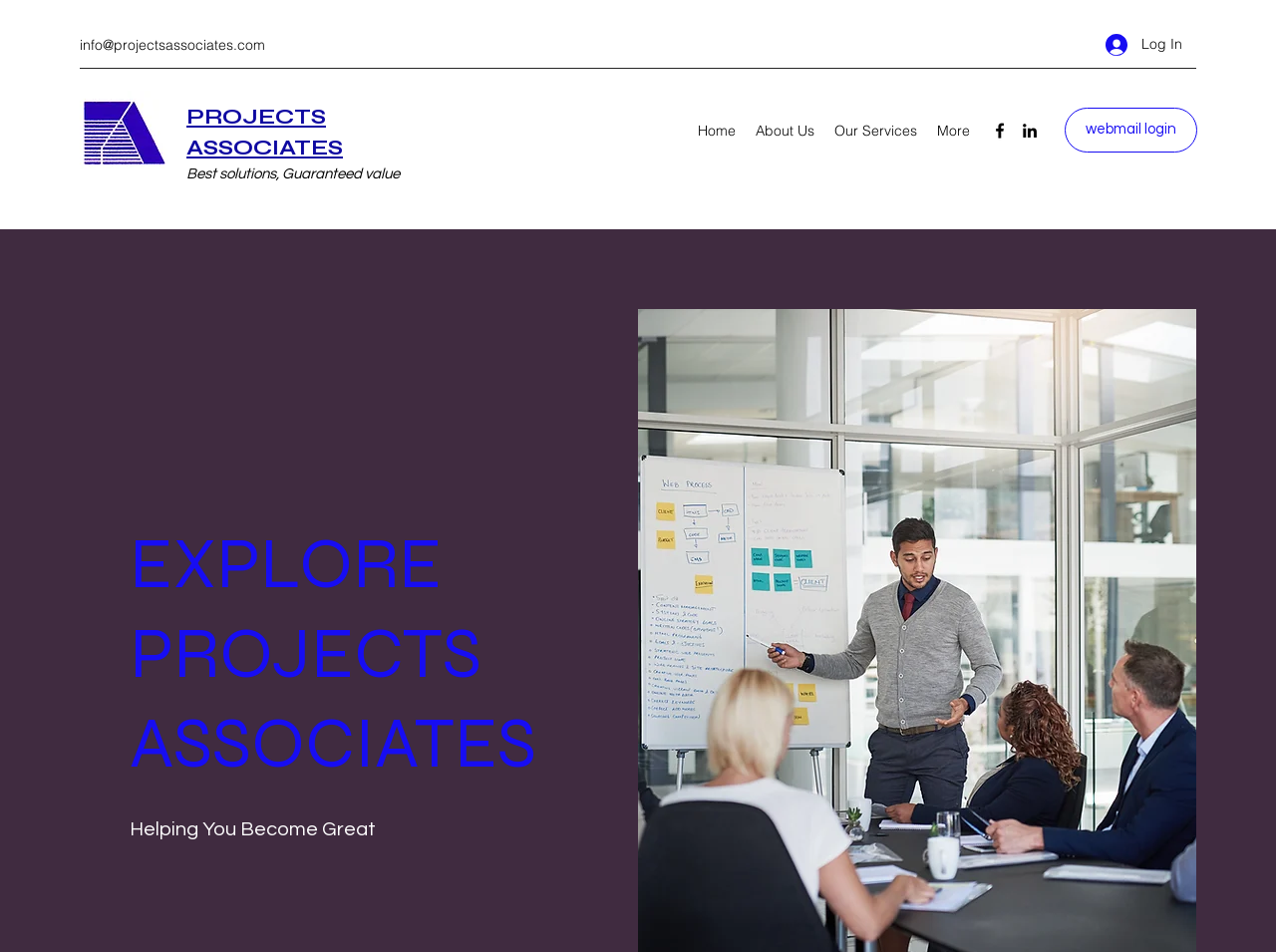Locate the bounding box coordinates of the element that should be clicked to execute the following instruction: "Click the 'John A. Dutton e-Education Institute' link".

None